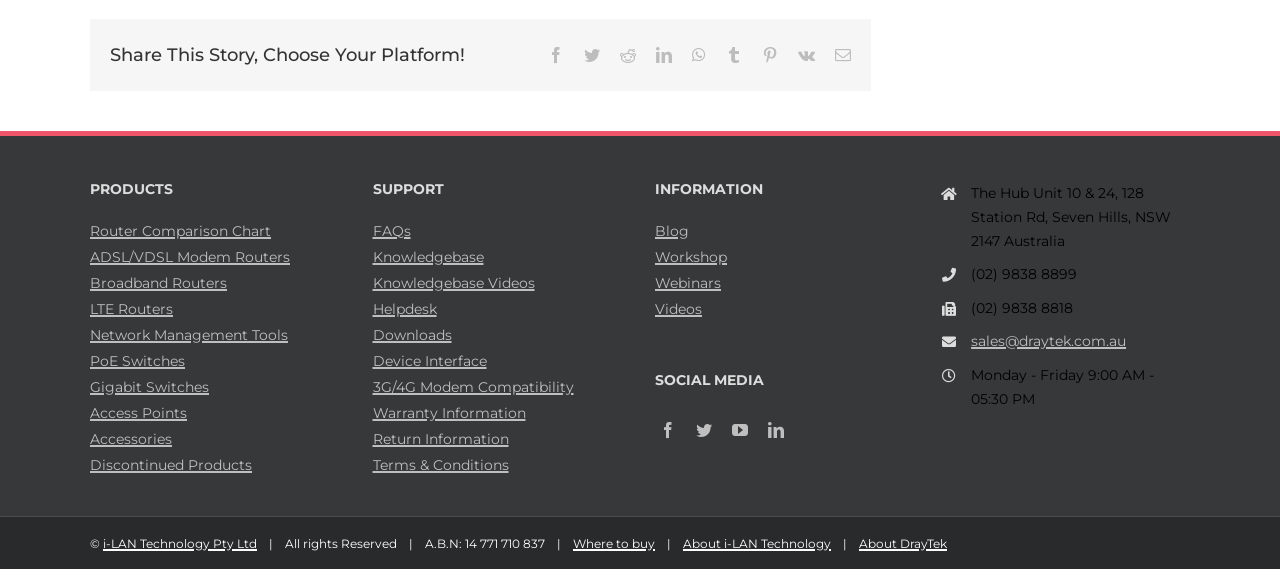Please specify the bounding box coordinates of the area that should be clicked to accomplish the following instruction: "Contact sales via email". The coordinates should consist of four float numbers between 0 and 1, i.e., [left, top, right, bottom].

[0.759, 0.581, 0.93, 0.622]